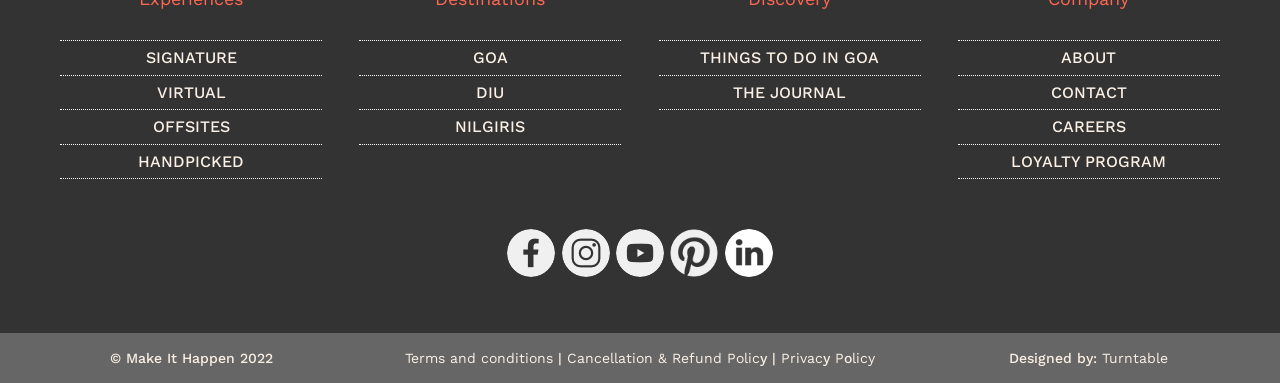Analyze the image and deliver a detailed answer to the question: What are the social media platforms linked?

The social media platforms linked can be identified by the icons and text links at the bottom of the page, which include Facebook, Instagram, YouTube, Pinterest, and LinkedIn.